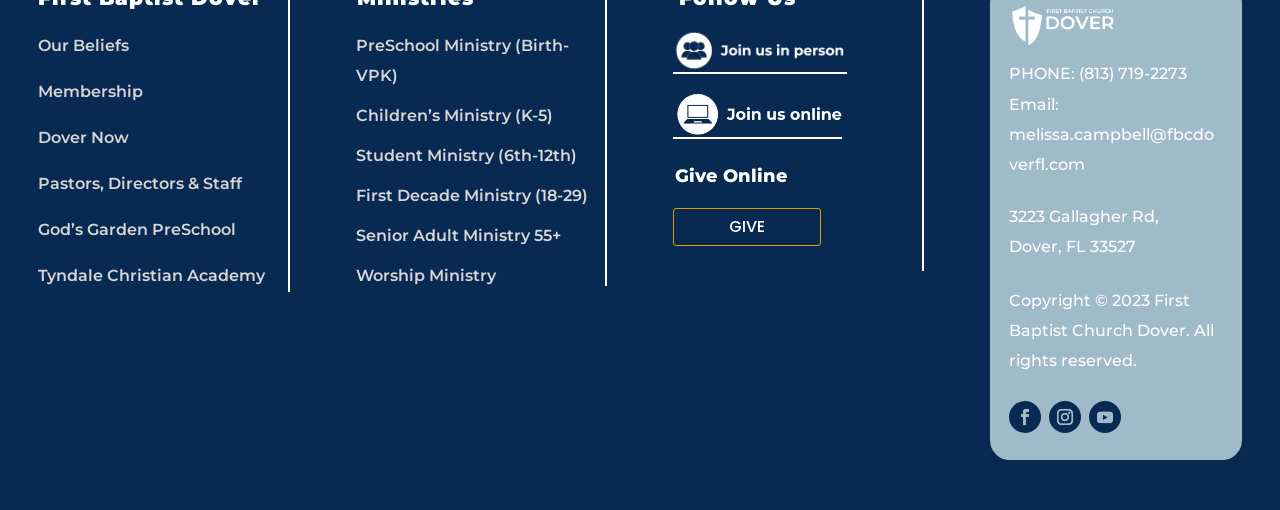Extract the bounding box of the UI element described as: "GIVE".

[0.526, 0.407, 0.641, 0.483]